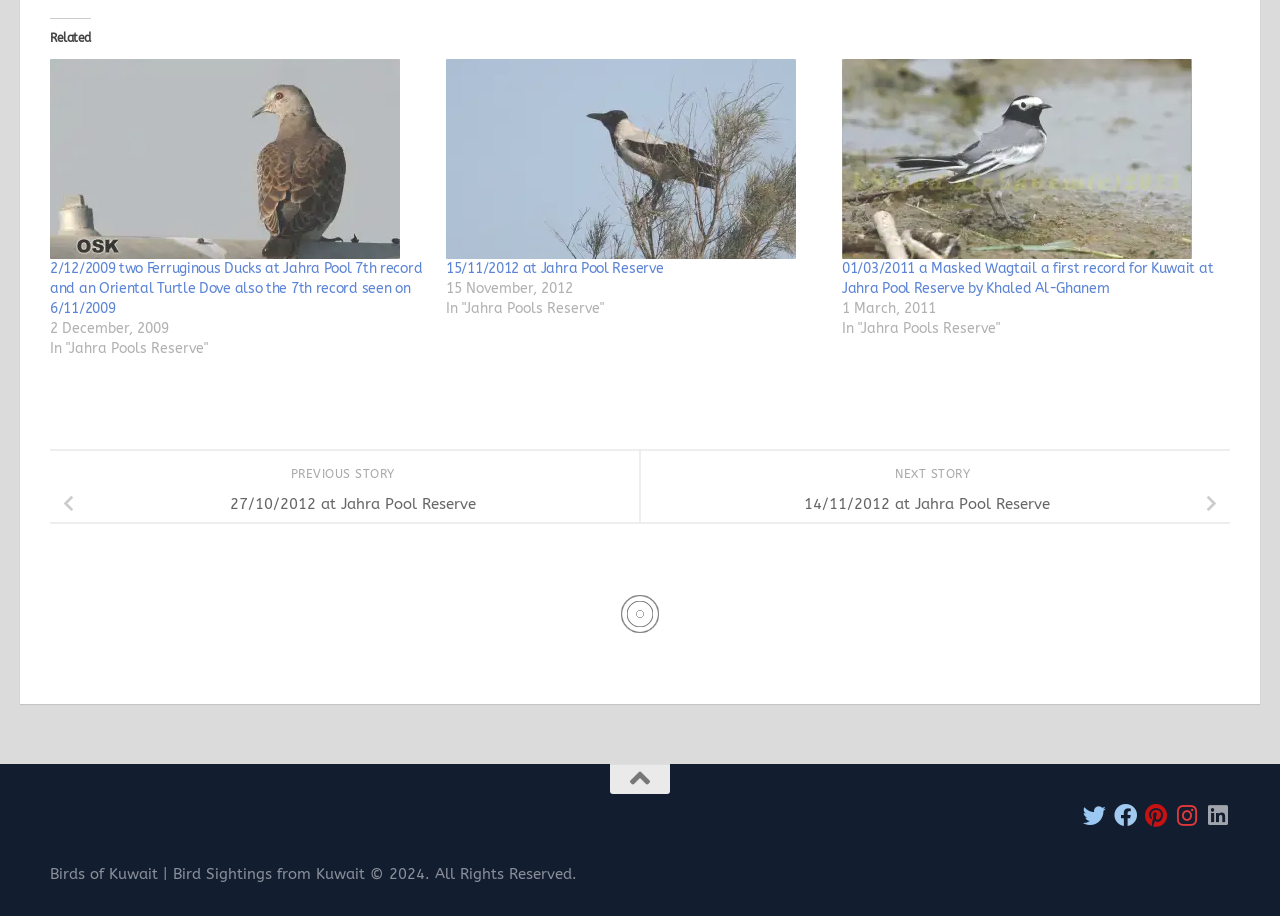Use a single word or phrase to answer this question: 
What is the date of the Oriental Turtle Dove sighting?

6/11/2009